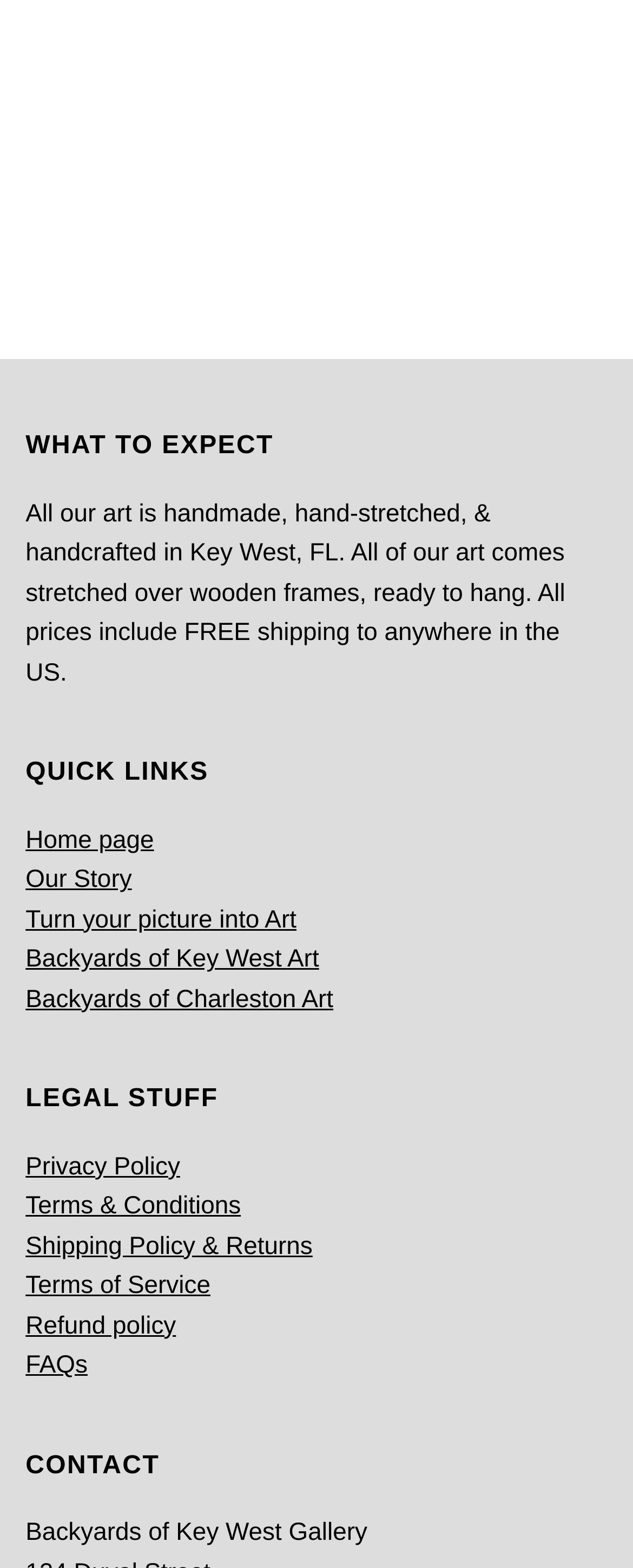Find the bounding box coordinates of the UI element according to this description: "Turn your picture into Art".

[0.04, 0.578, 0.468, 0.595]